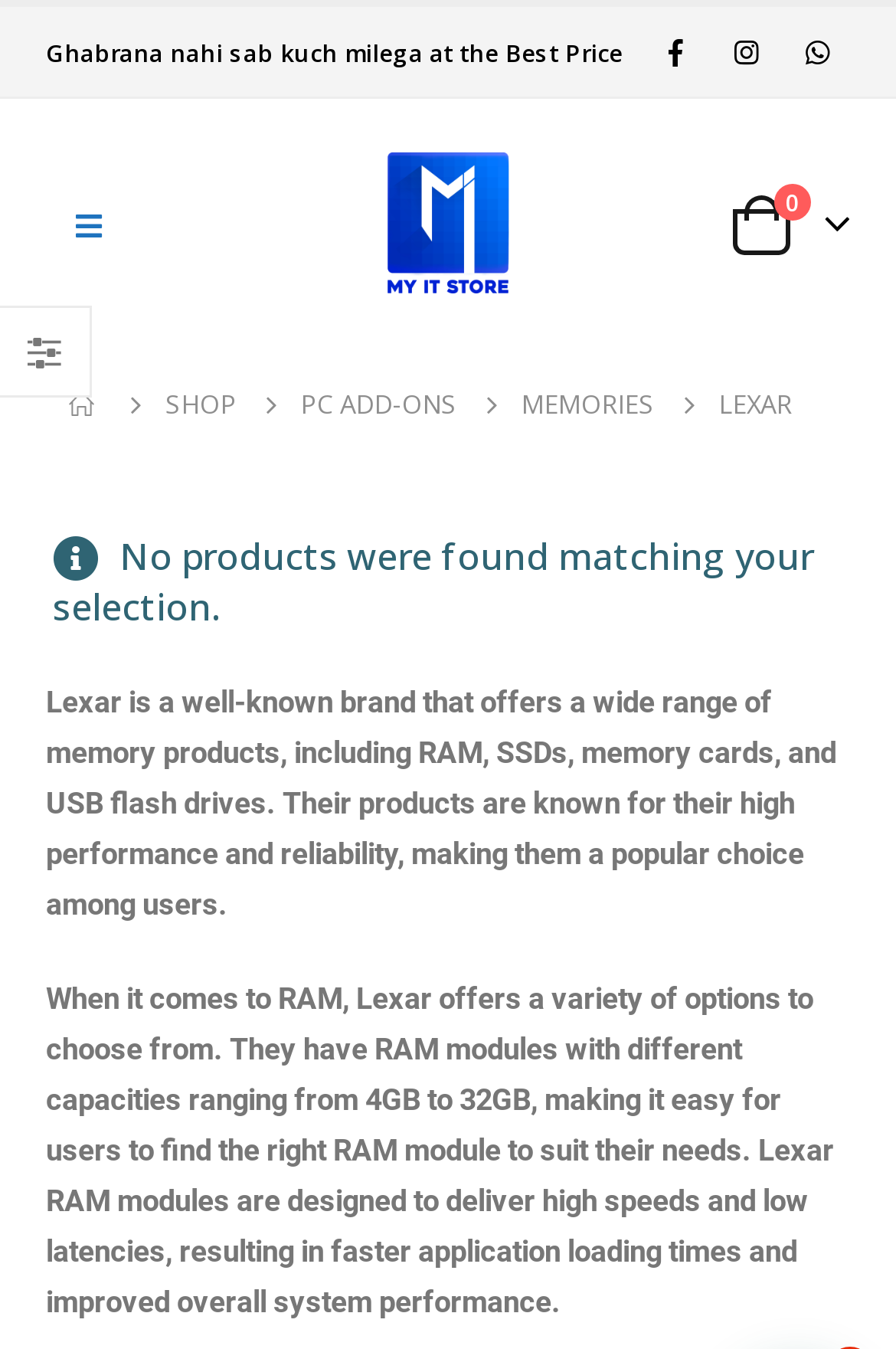Predict the bounding box of the UI element based on this description: "PC Add-Ons".

[0.336, 0.281, 0.51, 0.319]